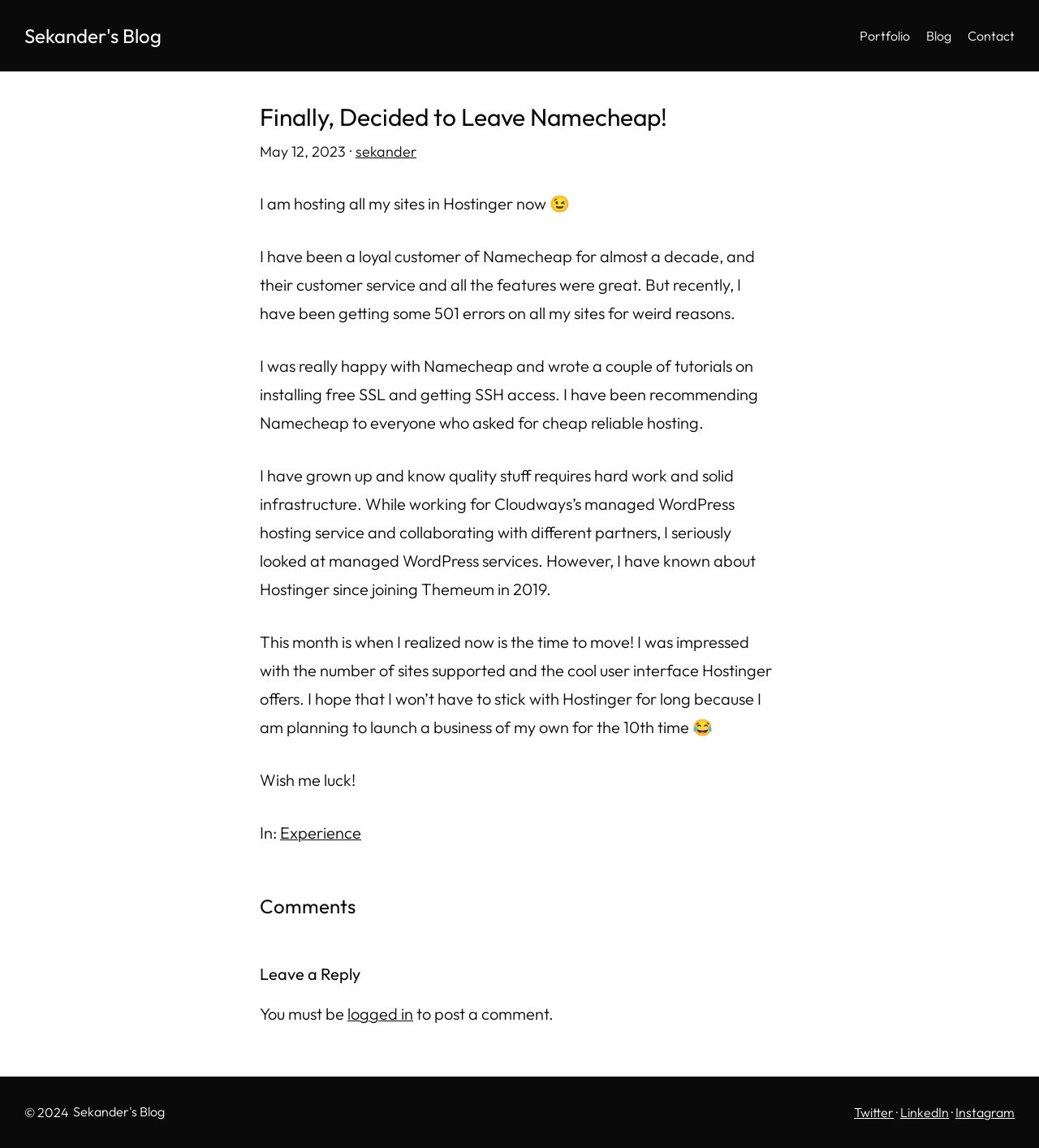Find the bounding box coordinates of the area that needs to be clicked in order to achieve the following instruction: "Submit Your Story". The coordinates should be specified as four float numbers between 0 and 1, i.e., [left, top, right, bottom].

None